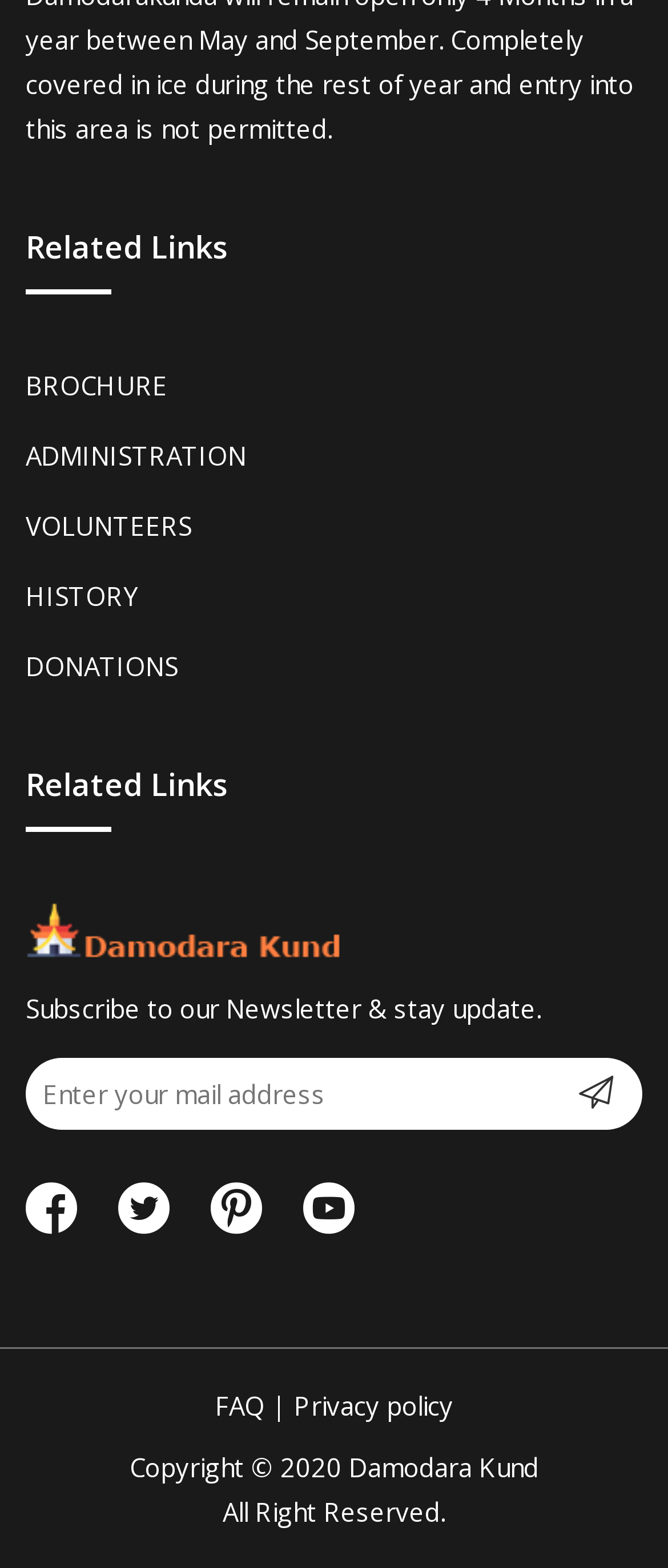Find the bounding box coordinates for the area that should be clicked to accomplish the instruction: "Click on the FAQ | Privacy policy link".

[0.322, 0.882, 0.678, 0.911]